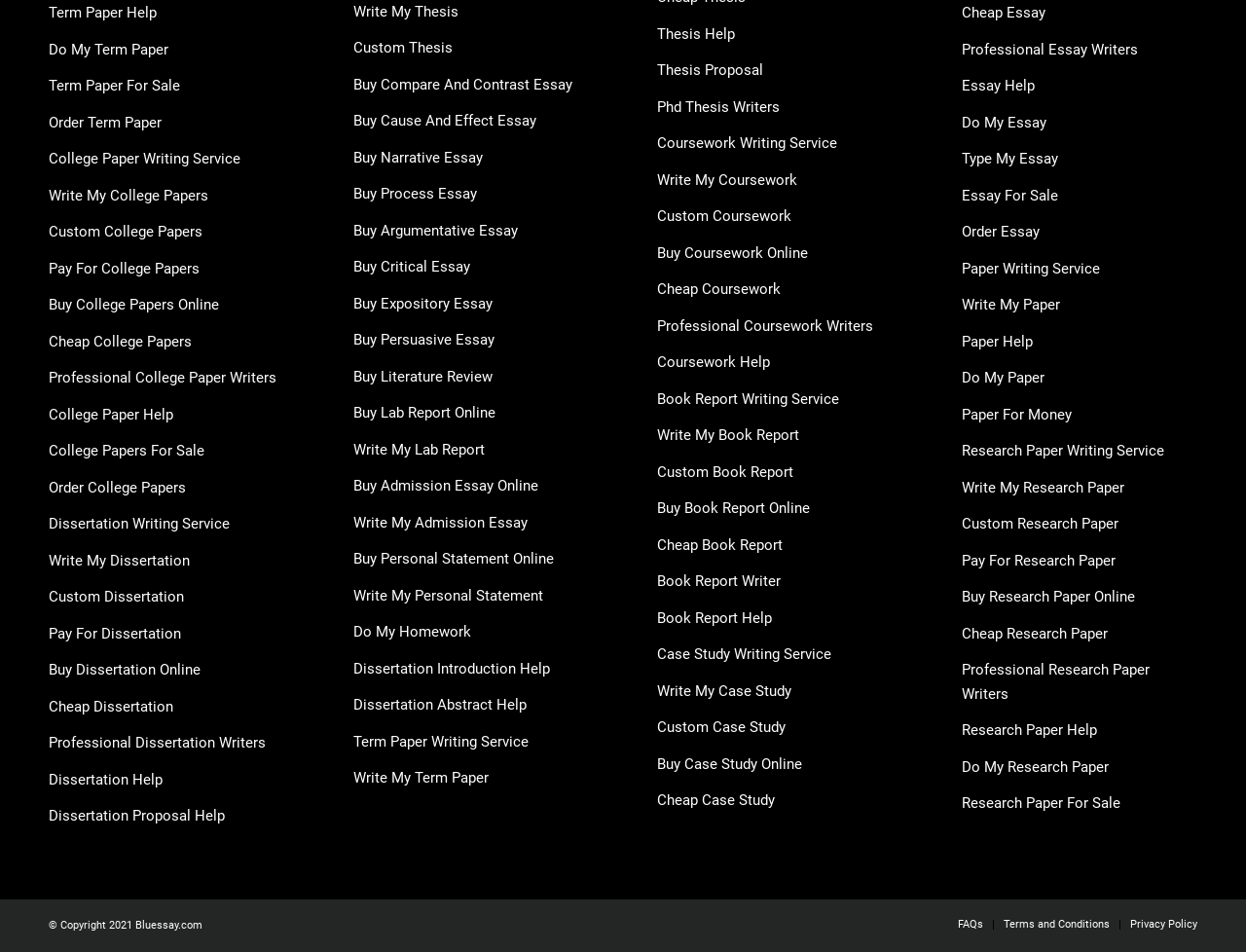Reply to the question with a brief word or phrase: Can this service help with coursework?

Yes